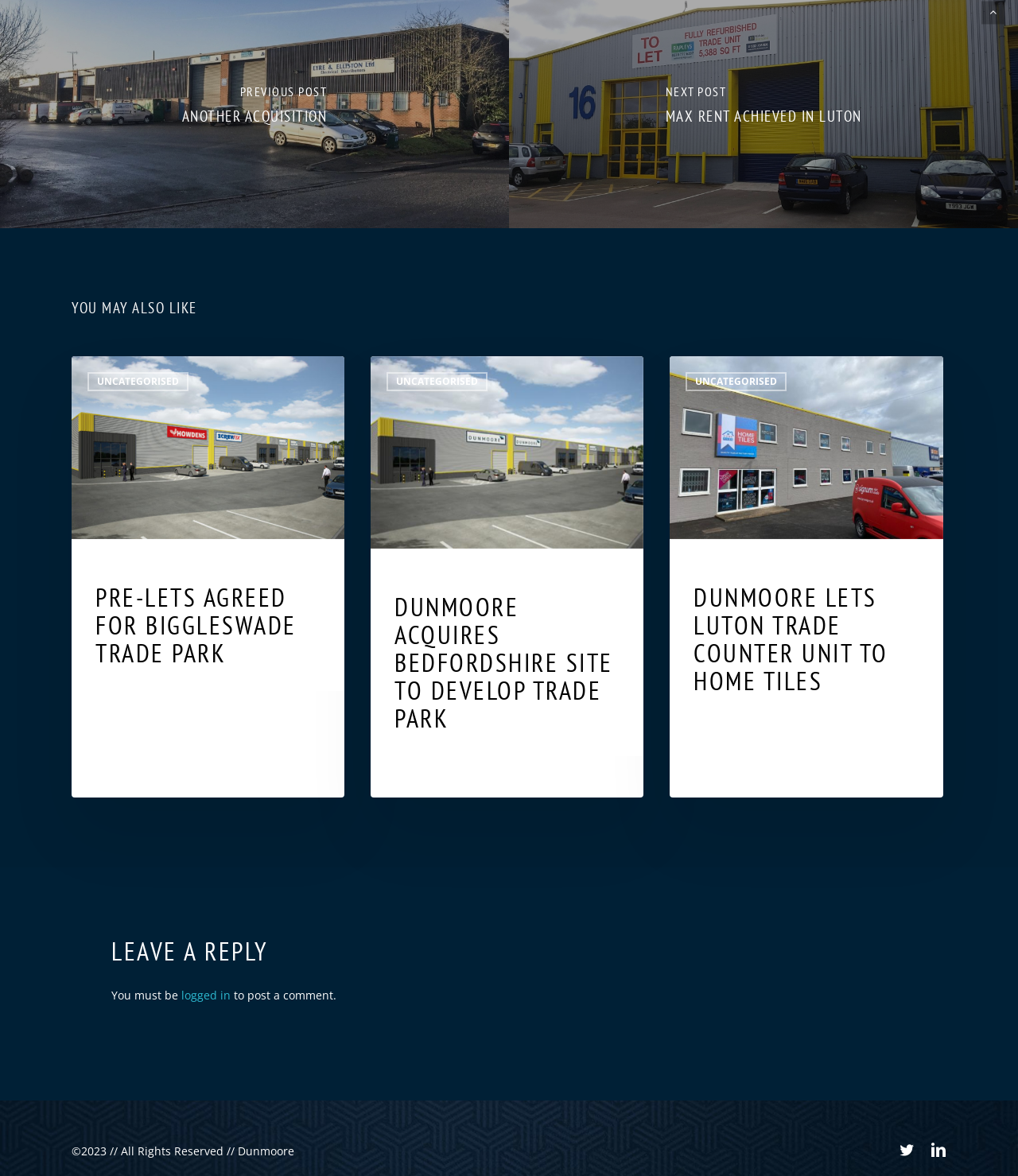Locate the bounding box coordinates of the element to click to perform the following action: 'Click on the 'NEXT POST MAX RENT ACHIEVED IN LUTON' heading'. The coordinates should be given as four float values between 0 and 1, in the form of [left, top, right, bottom].

[0.654, 0.07, 0.846, 0.111]